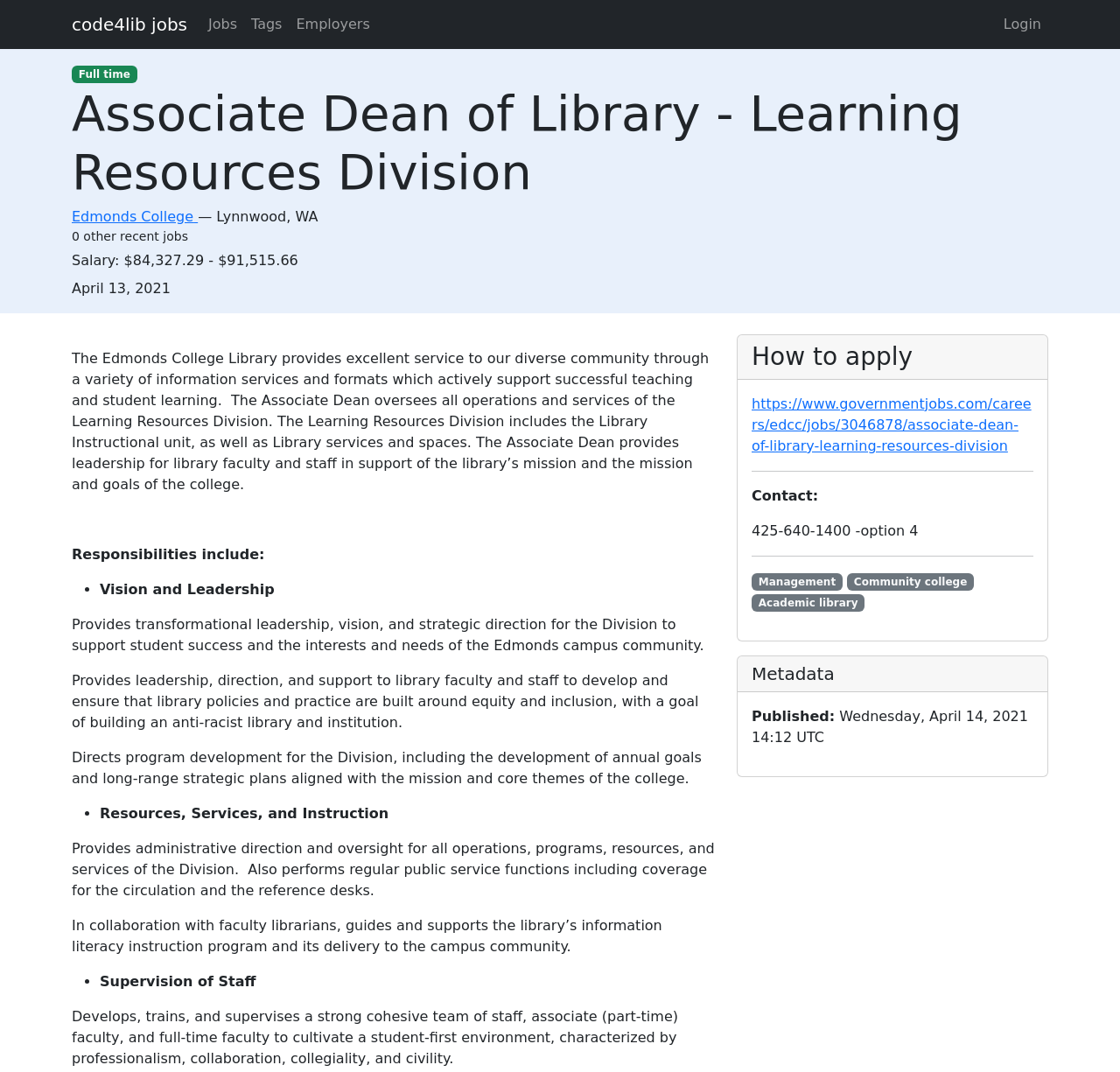Please specify the bounding box coordinates of the clickable section necessary to execute the following command: "Click on the 'code4lib jobs' link".

[0.064, 0.007, 0.167, 0.039]